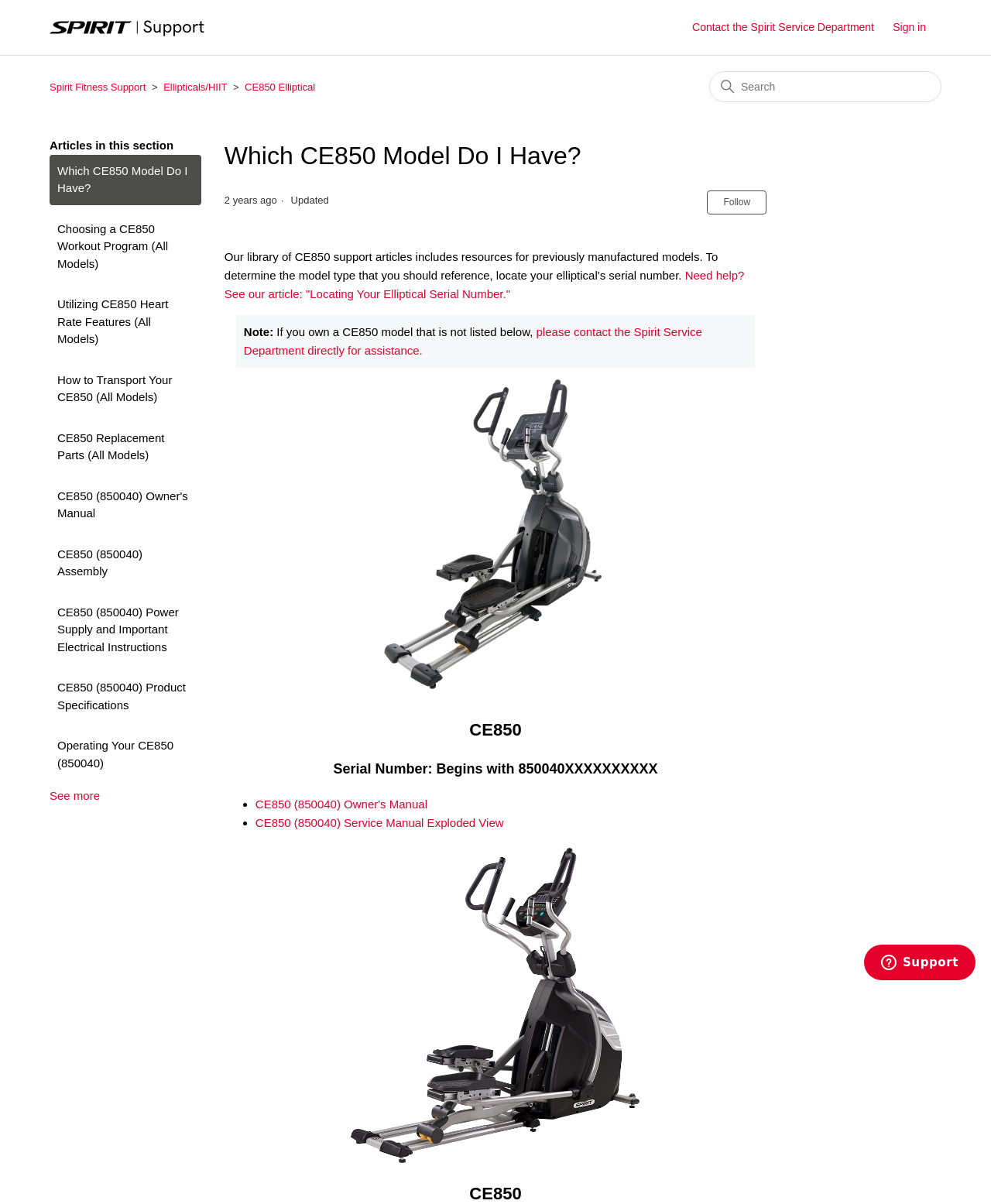Given the description of the UI element: "Ellipticals/HIIT", predict the bounding box coordinates in the form of [left, top, right, bottom], with each value being a float between 0 and 1.

[0.165, 0.068, 0.229, 0.077]